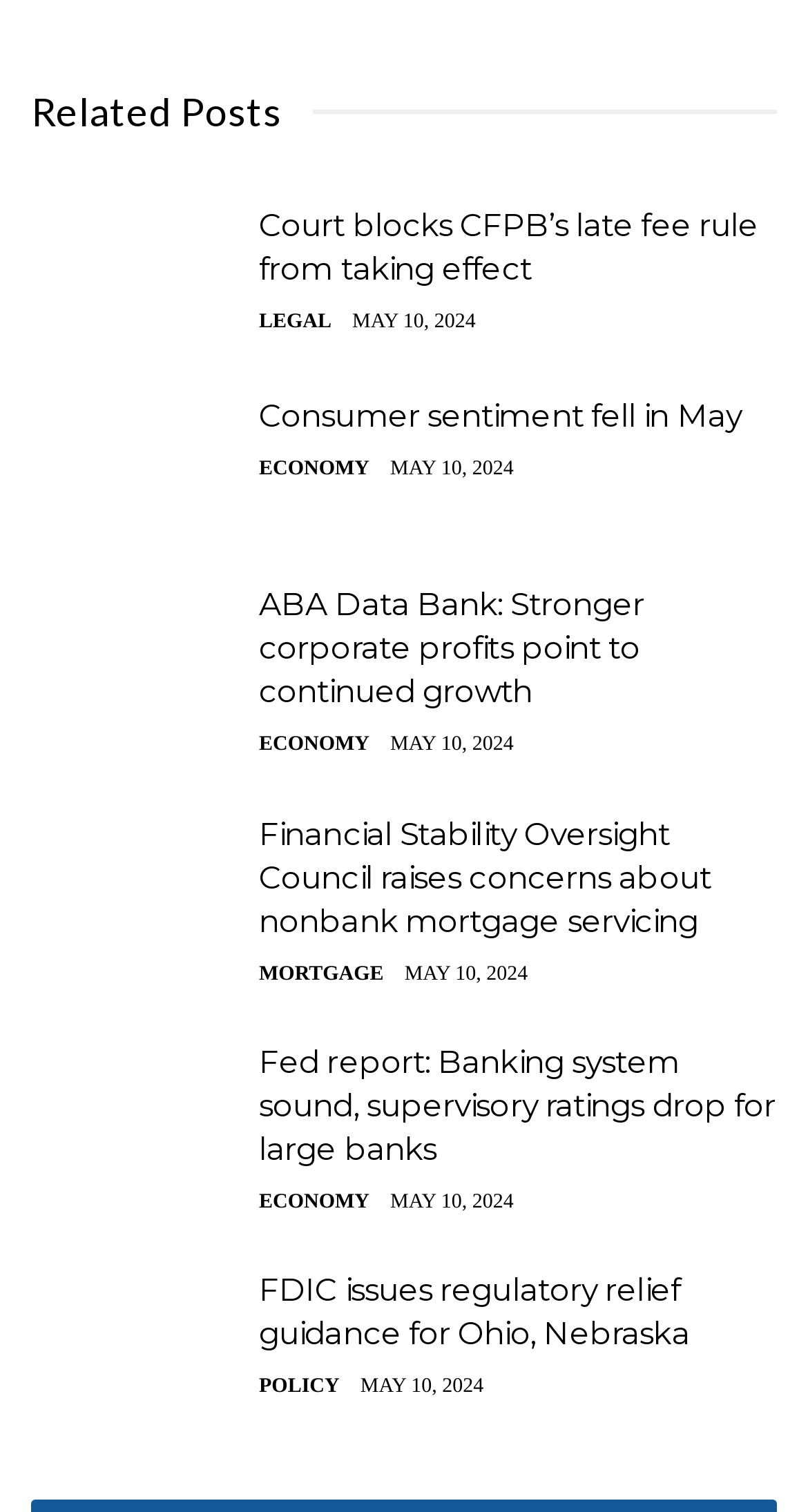Determine the bounding box coordinates of the section to be clicked to follow the instruction: "Click on 'Our Mission Statement'". The coordinates should be given as four float numbers between 0 and 1, formatted as [left, top, right, bottom].

None